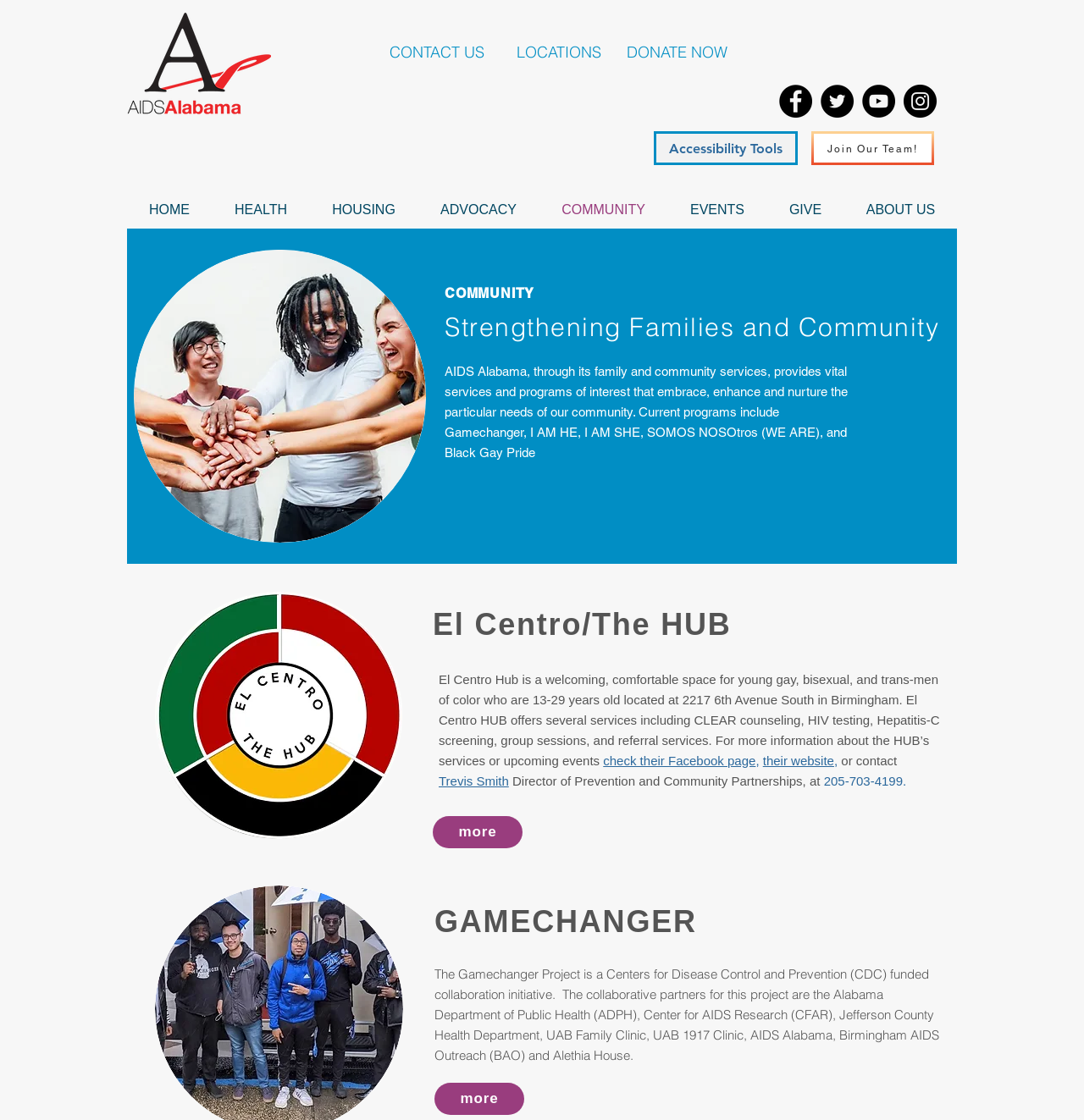Please identify the bounding box coordinates of the element I need to click to follow this instruction: "Click the 'Join Our Team!' link".

[0.748, 0.117, 0.862, 0.147]